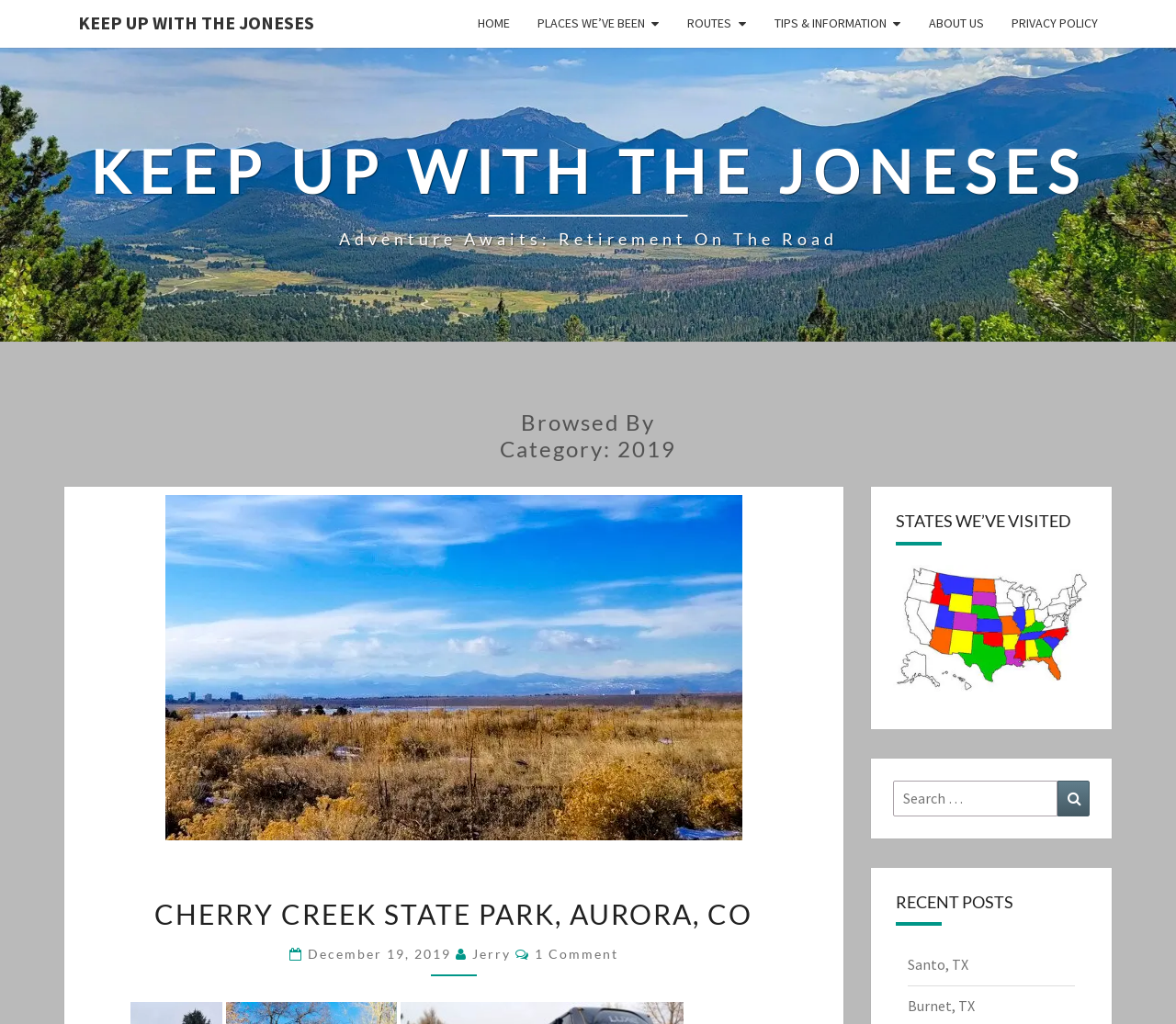Determine the bounding box coordinates of the region to click in order to accomplish the following instruction: "Click on the 'KEEP UP WITH THE JONESES' link". Provide the coordinates as four float numbers between 0 and 1, specifically [left, top, right, bottom].

[0.055, 0.0, 0.279, 0.045]